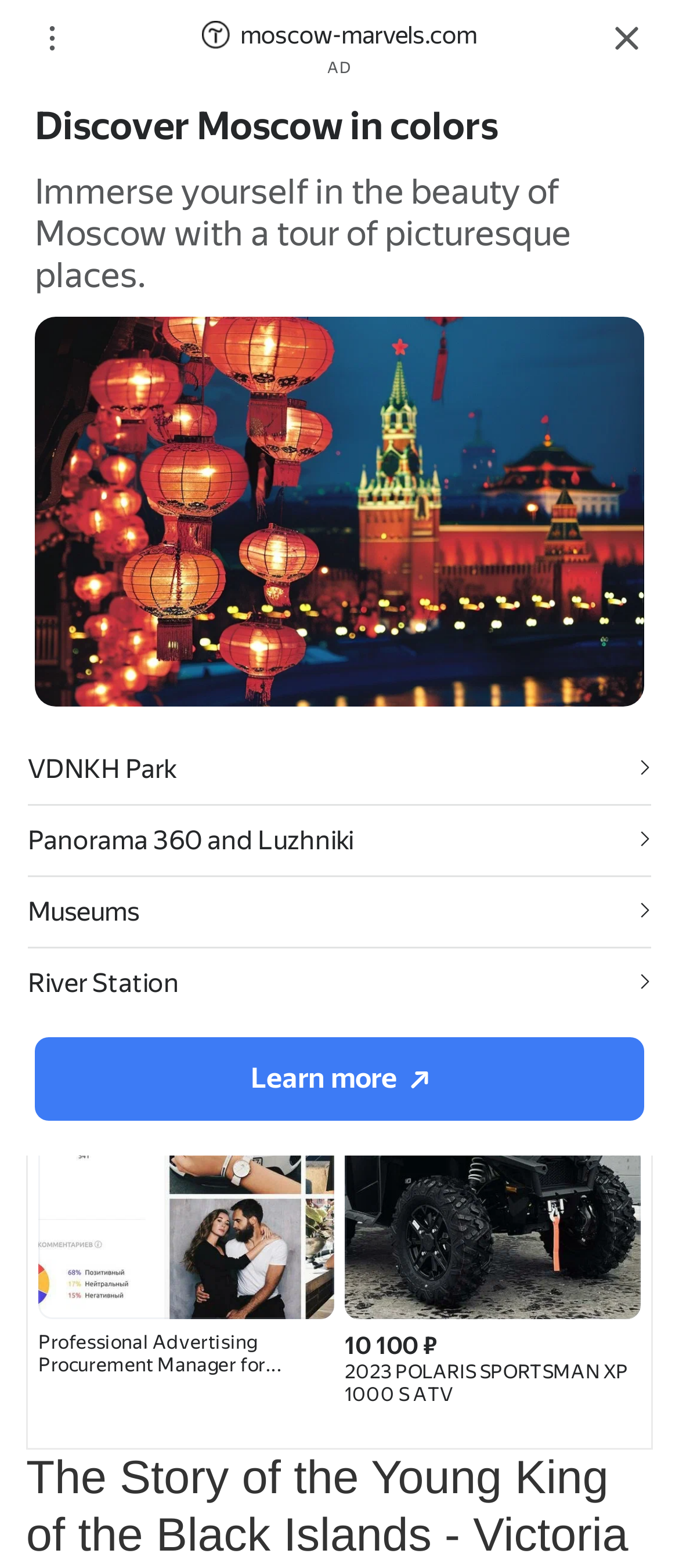Identify and provide the main heading of the webpage.

The Story of the Young King of the Black Islands - Victoria Bradshaw